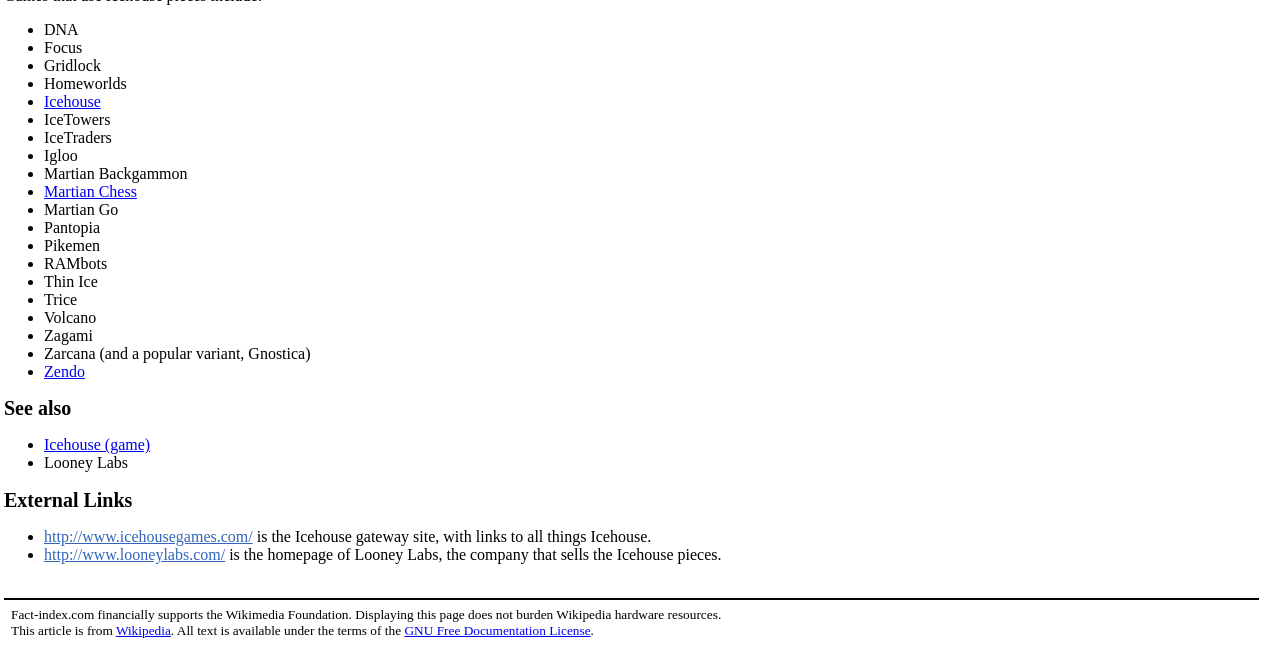Using the element description provided, determine the bounding box coordinates in the format (top-left x, top-left y, bottom-right x, bottom-right y). Ensure that all values are floating point numbers between 0 and 1. Element description: GNU Free Documentation License

[0.316, 0.959, 0.461, 0.982]